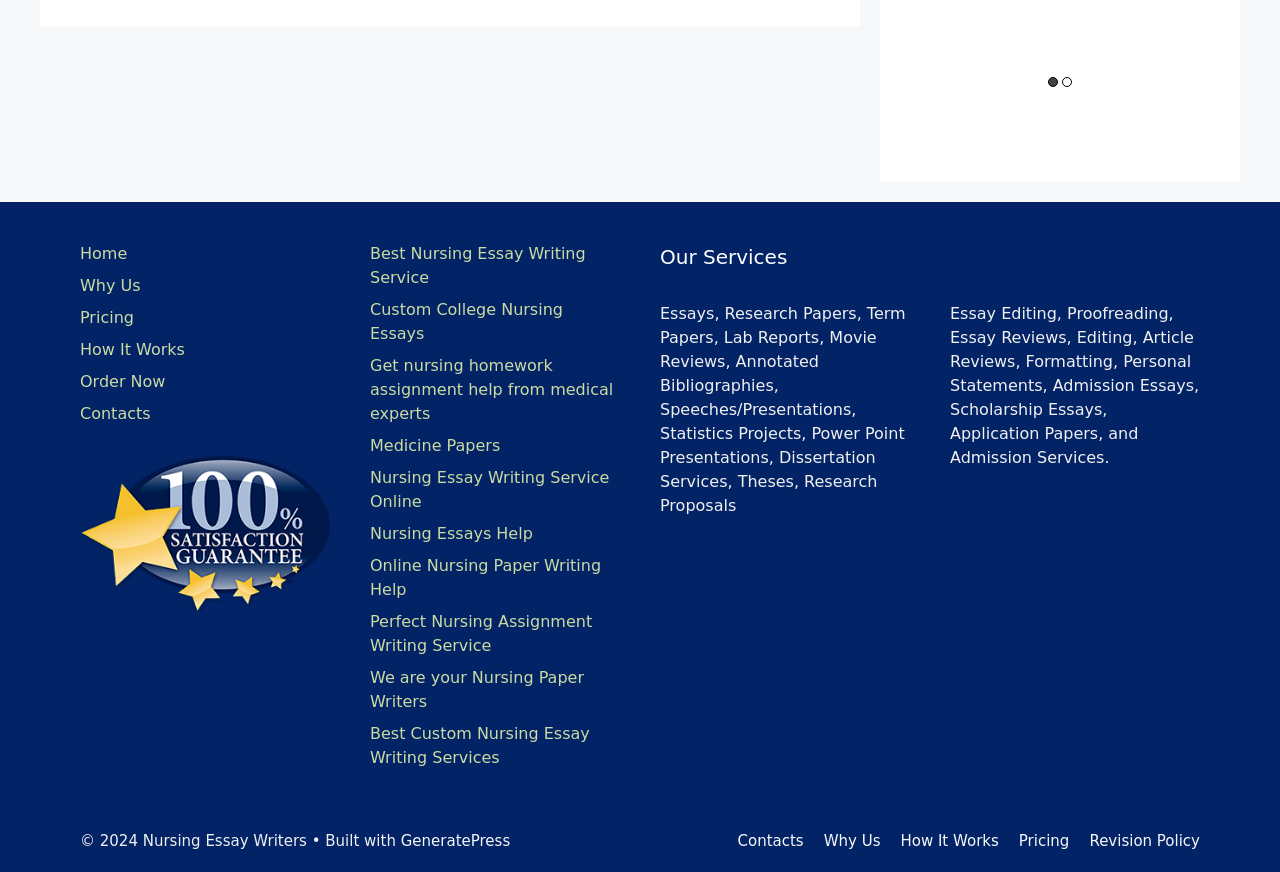Provide the bounding box coordinates of the HTML element described by the text: "Why Us".

[0.062, 0.316, 0.11, 0.338]